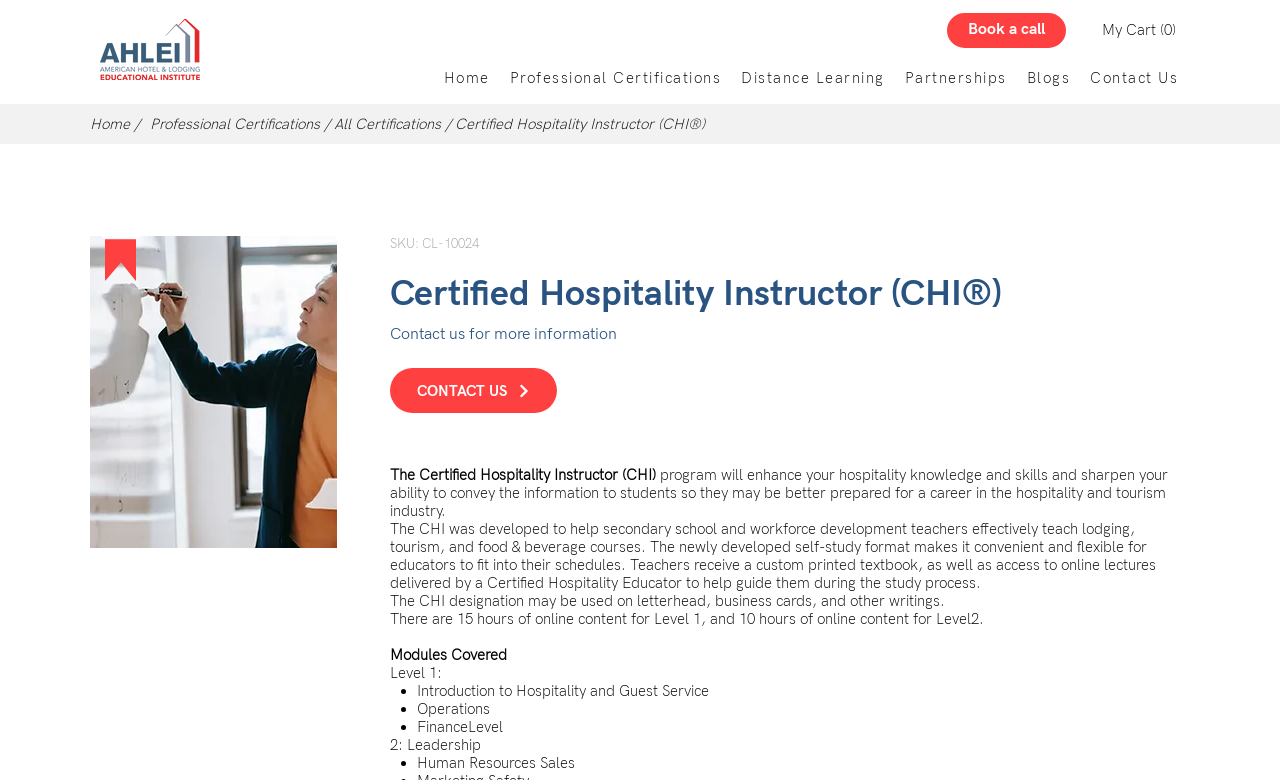What is the format of the CHI program?
Please answer the question as detailed as possible.

The format of the CHI program can be found in the static text on the webpage, which states that 'The newly developed self-study format makes it convenient and flexible for educators to fit into their schedules.'